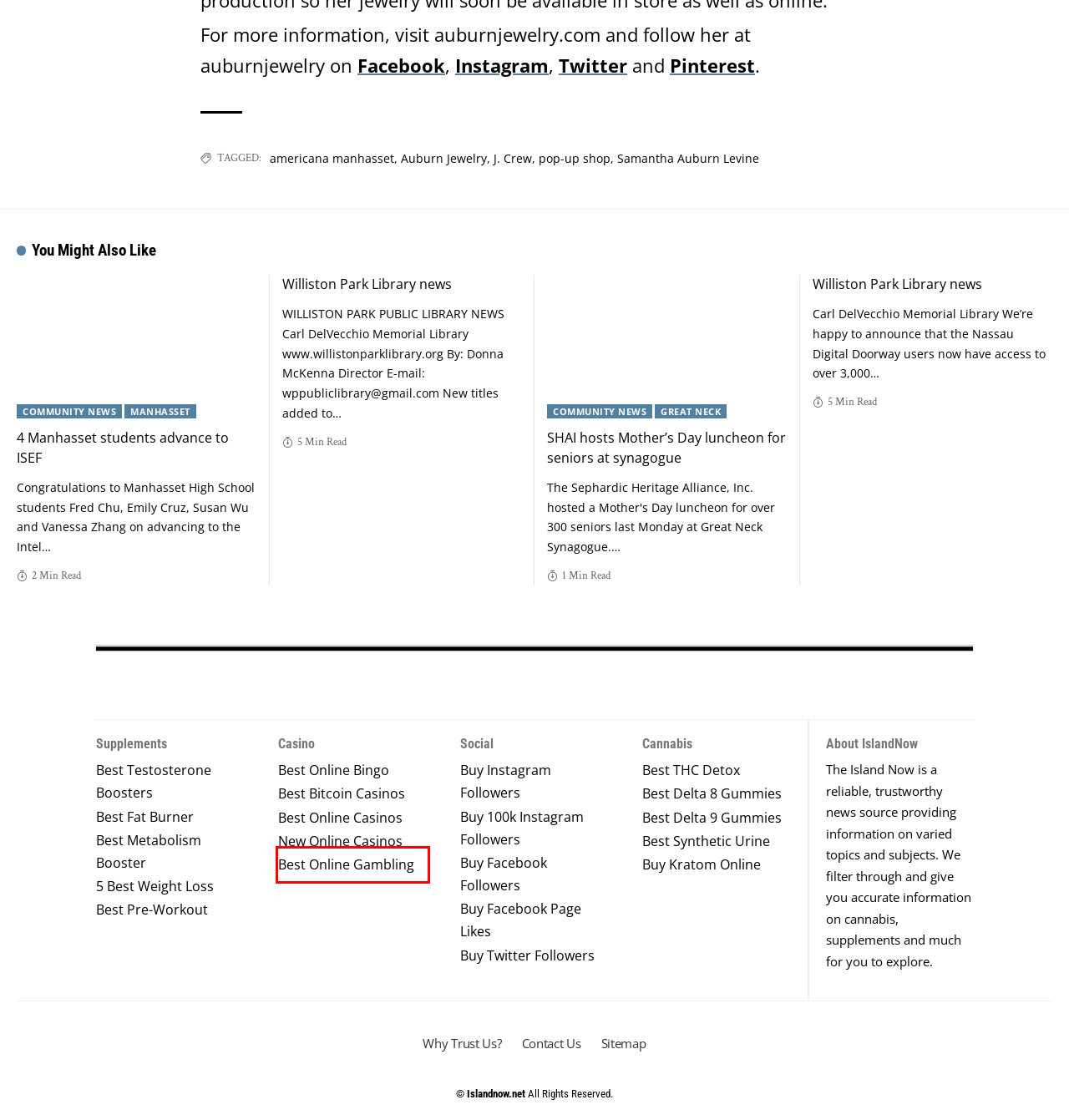Given a webpage screenshot with a red bounding box around a particular element, identify the best description of the new webpage that will appear after clicking on the element inside the red bounding box. Here are the candidates:
A. 4 Manhasset students advance to ISEF - The Island Now Community News
B. Auburn Jewelry Archives - The Island Now
C. Best Pre-Workout For Men In 2023: Top 4 Supplements That Work!
D. 6 Best Sites To Buy Facebook Followers (Real & Active)
E. Home - The Island Now
F. Samantha Auburn Levine Archives - The Island Now
G. Williston Park Library news - The Island Now Williston
H. 10 Best Online Gambling Sites For Real Money [June 2024 Update]

H